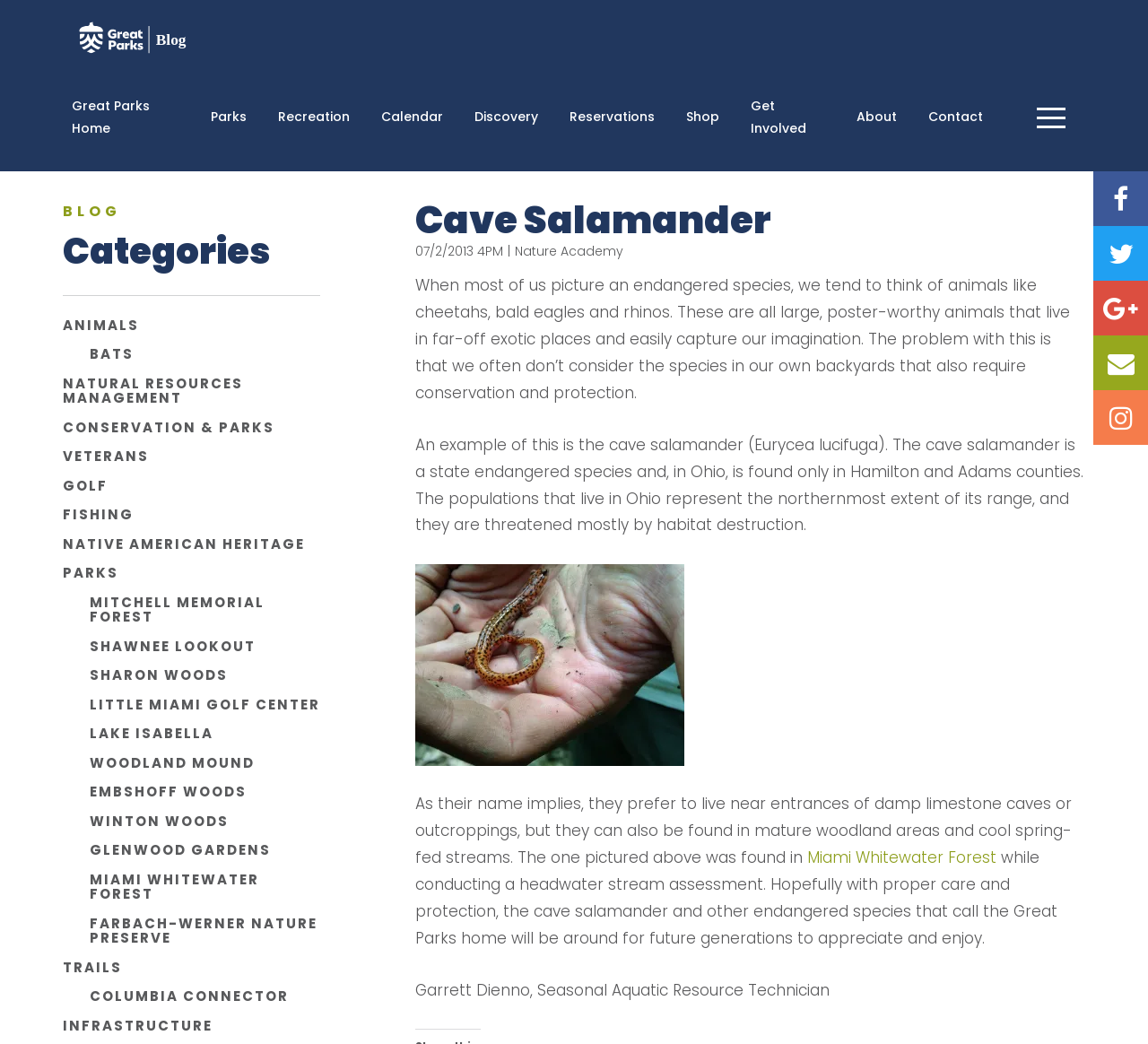Please locate the clickable area by providing the bounding box coordinates to follow this instruction: "Explore the 'Nature Academy' program".

[0.612, 0.126, 0.745, 0.141]